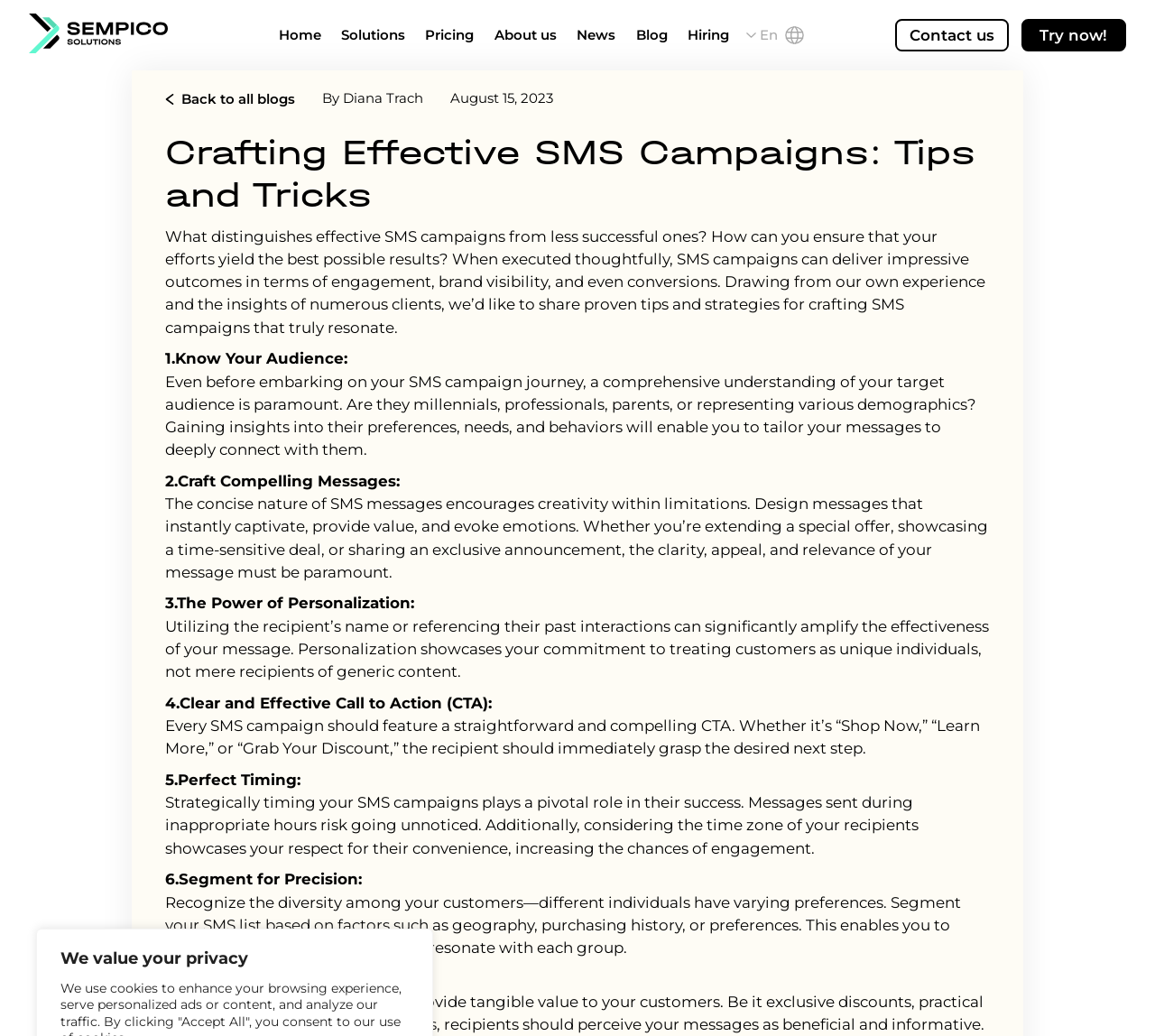What is the purpose of segmenting SMS lists?
Refer to the image and provide a one-word or short phrase answer.

To send targeted messages